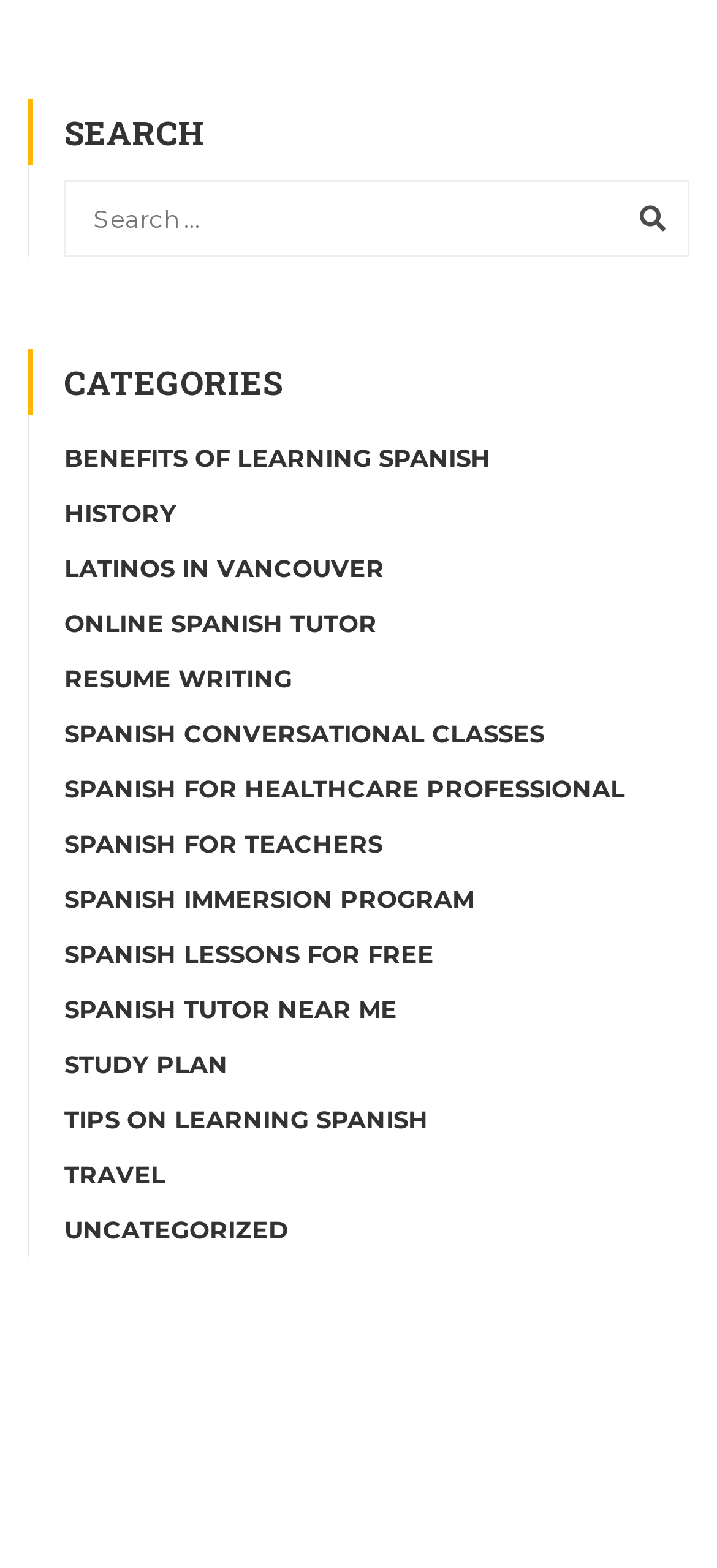Respond to the following question using a concise word or phrase: 
How many categories are listed?

18